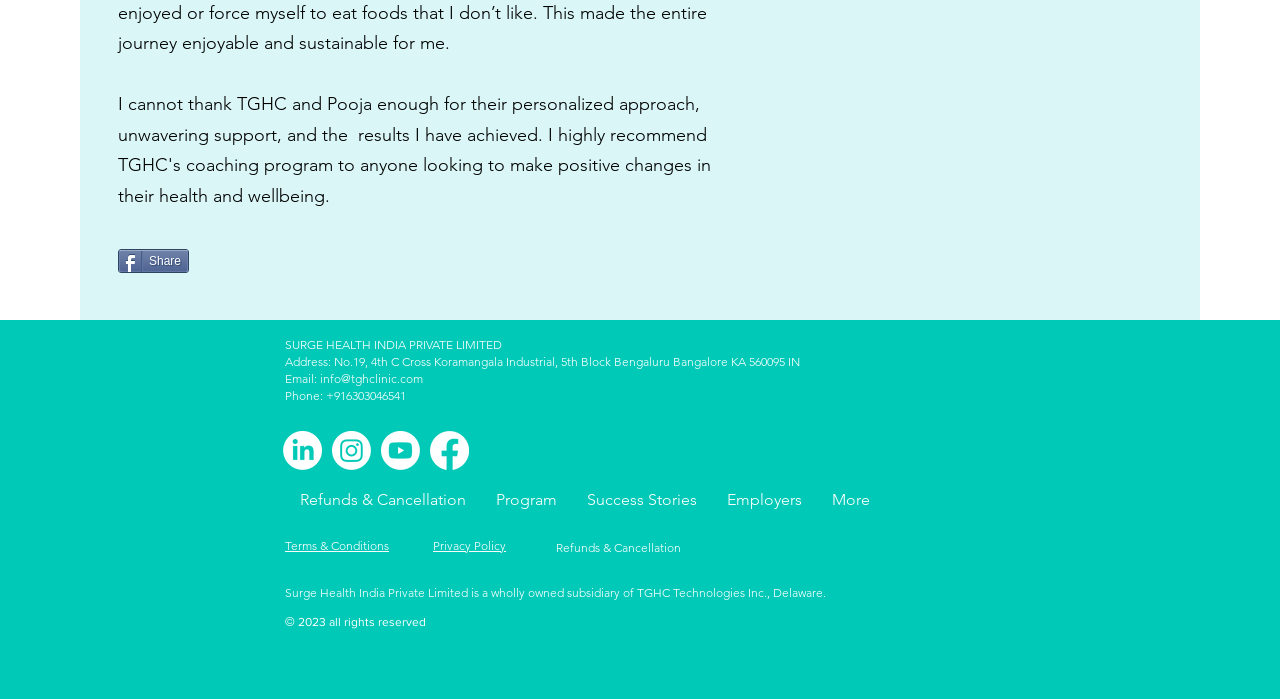Please mark the bounding box coordinates of the area that should be clicked to carry out the instruction: "Read Terms & Conditions".

[0.223, 0.768, 0.304, 0.792]